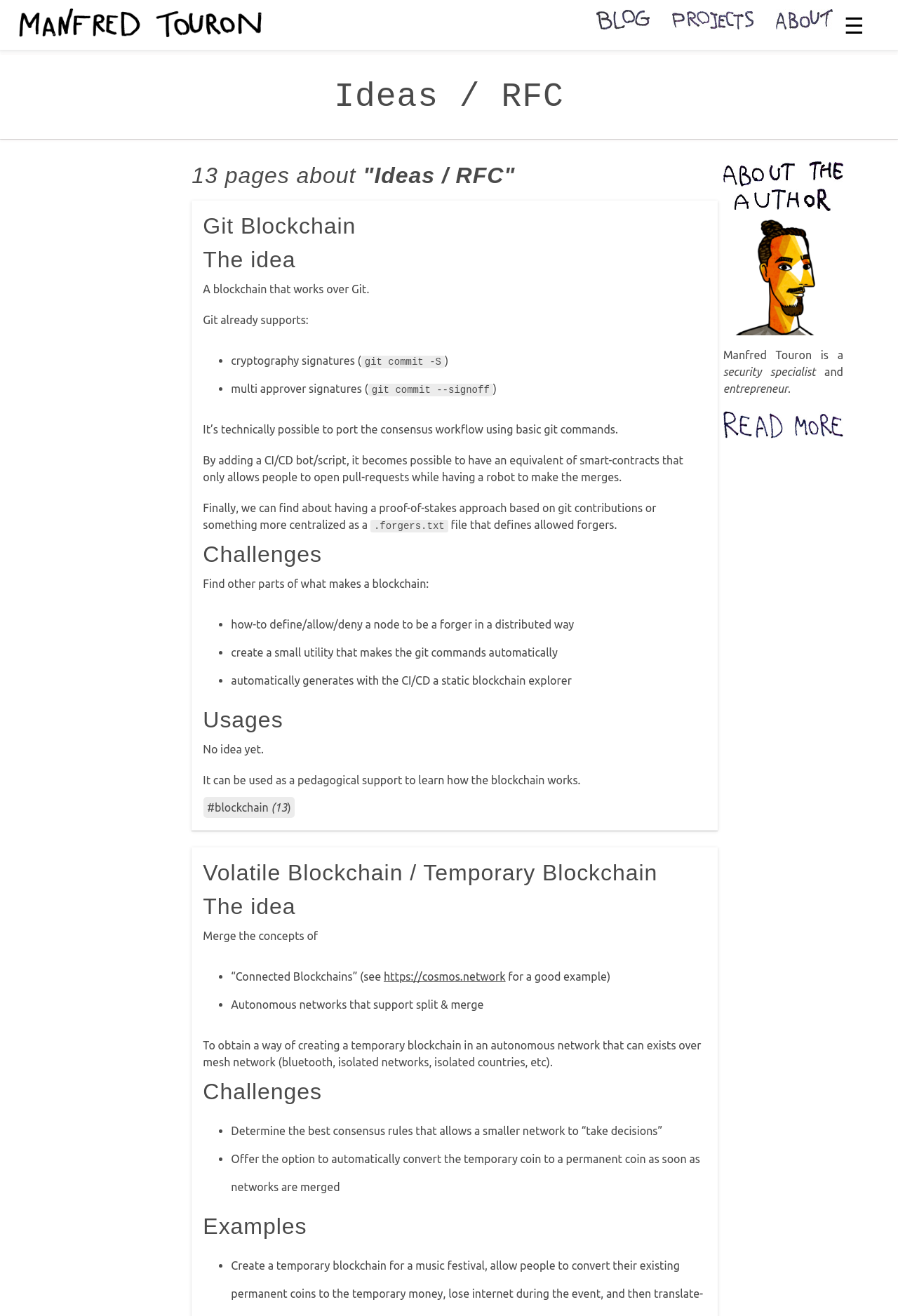Please specify the bounding box coordinates of the area that should be clicked to accomplish the following instruction: "Visit the 'Git Blockchain' page". The coordinates should consist of four float numbers between 0 and 1, i.e., [left, top, right, bottom].

[0.226, 0.162, 0.396, 0.181]